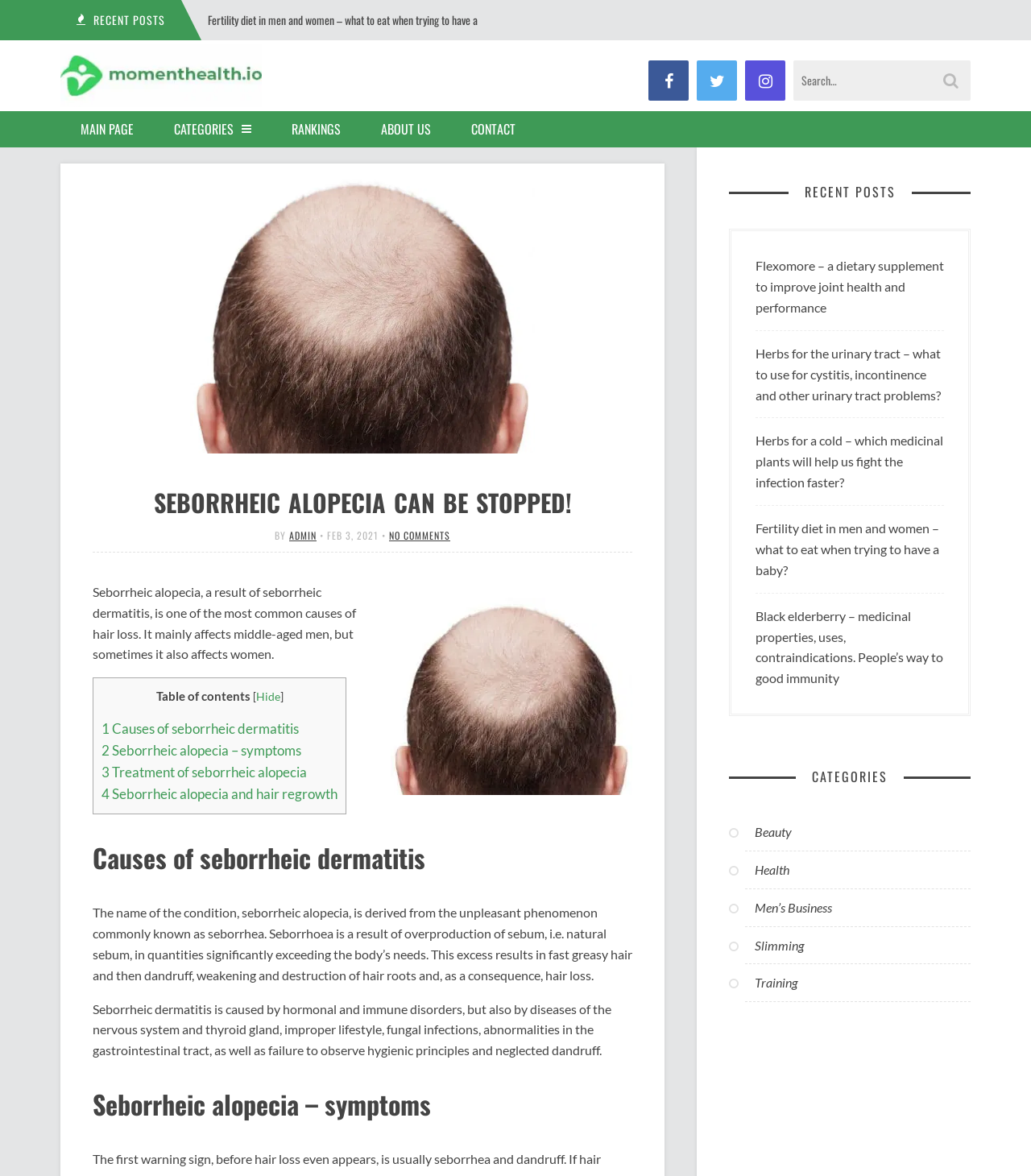Provide a short answer to the following question with just one word or phrase: What is the purpose of the search box?

To search